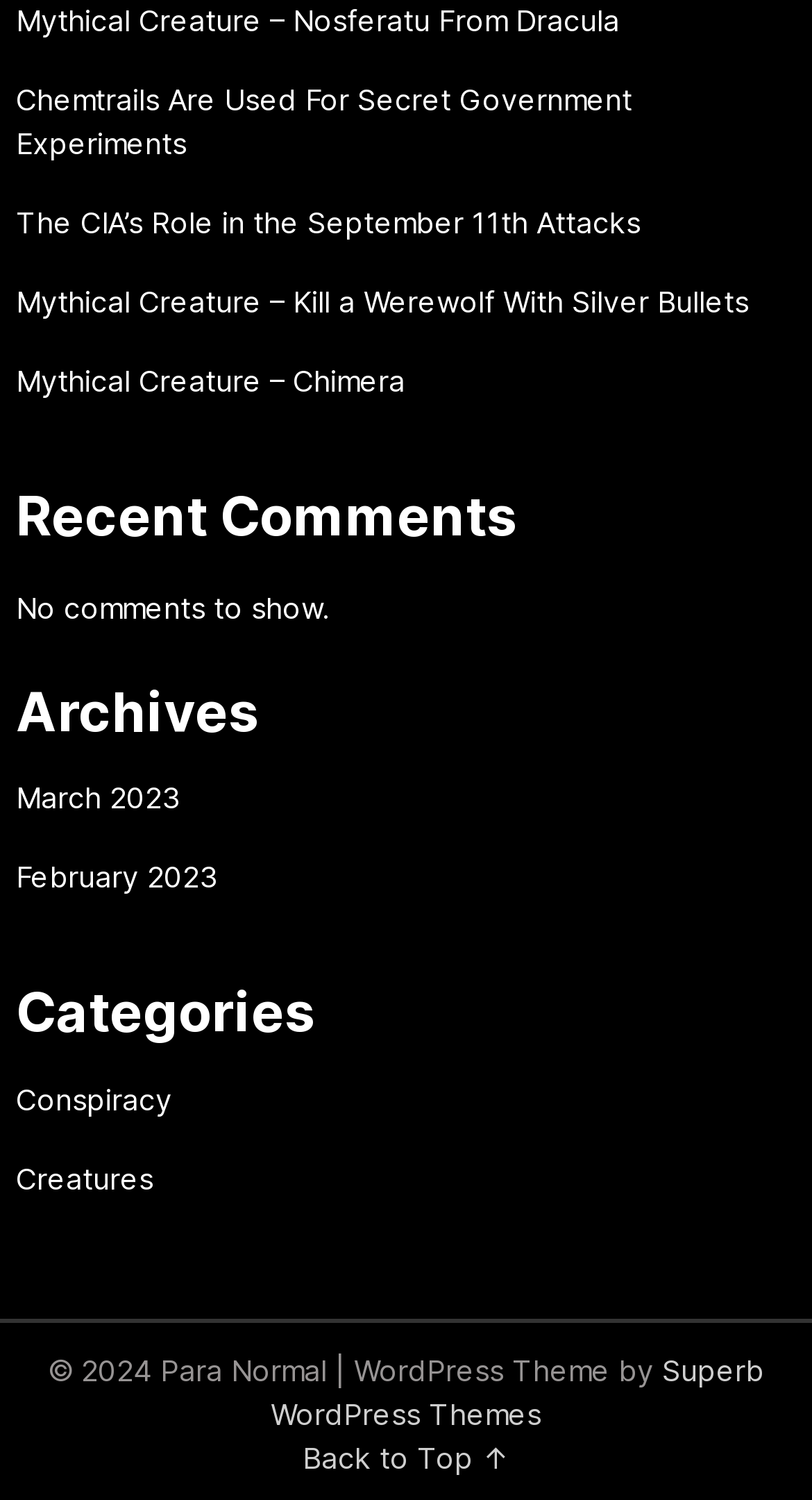Indicate the bounding box coordinates of the clickable region to achieve the following instruction: "Explore Conspiracy category."

[0.02, 0.72, 0.212, 0.744]